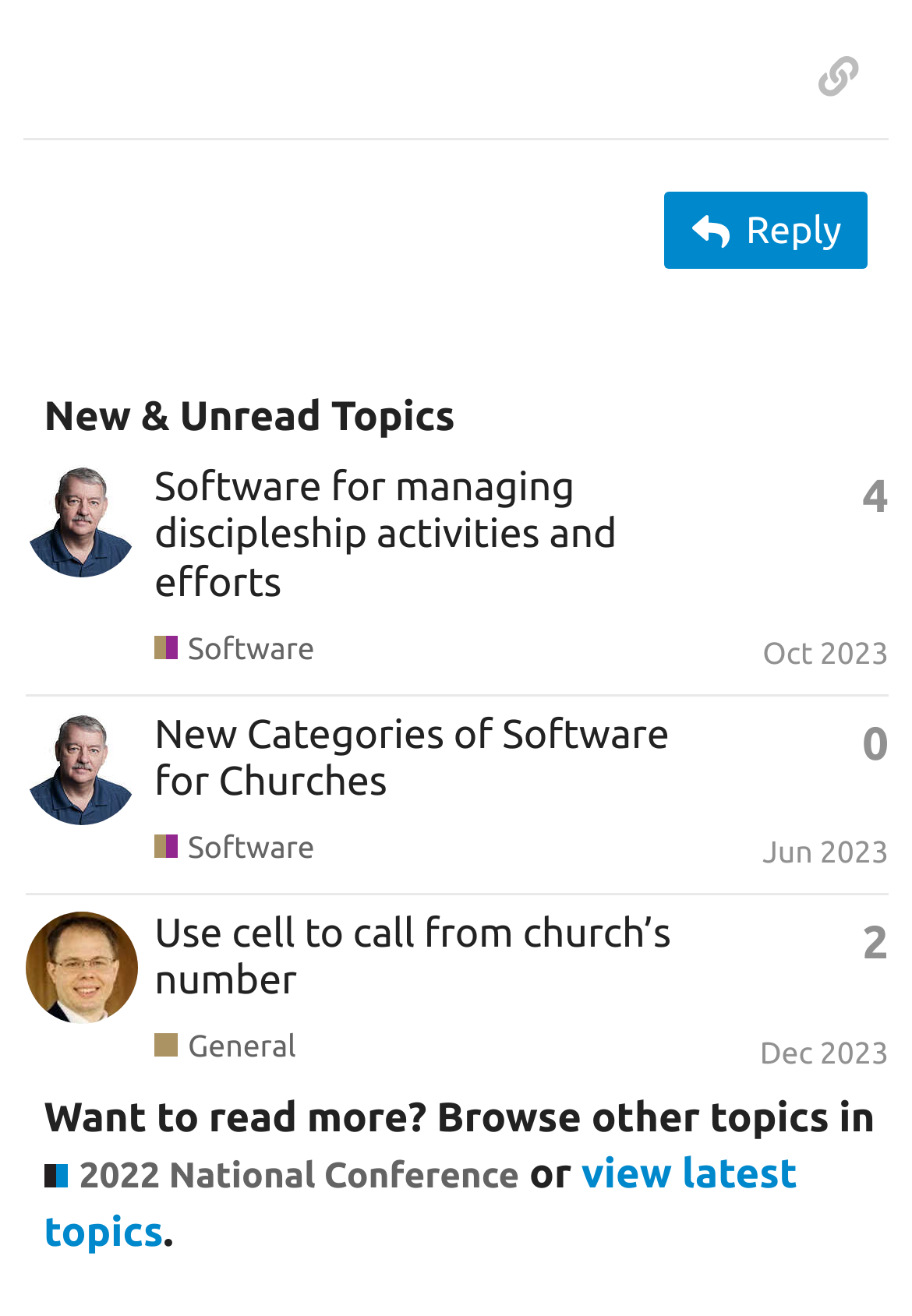Look at the image and give a detailed response to the following question: How many topics are listed?

I counted the number of gridcell elements inside the table, which represents individual topics. There are three rows in the table, each containing a topic.